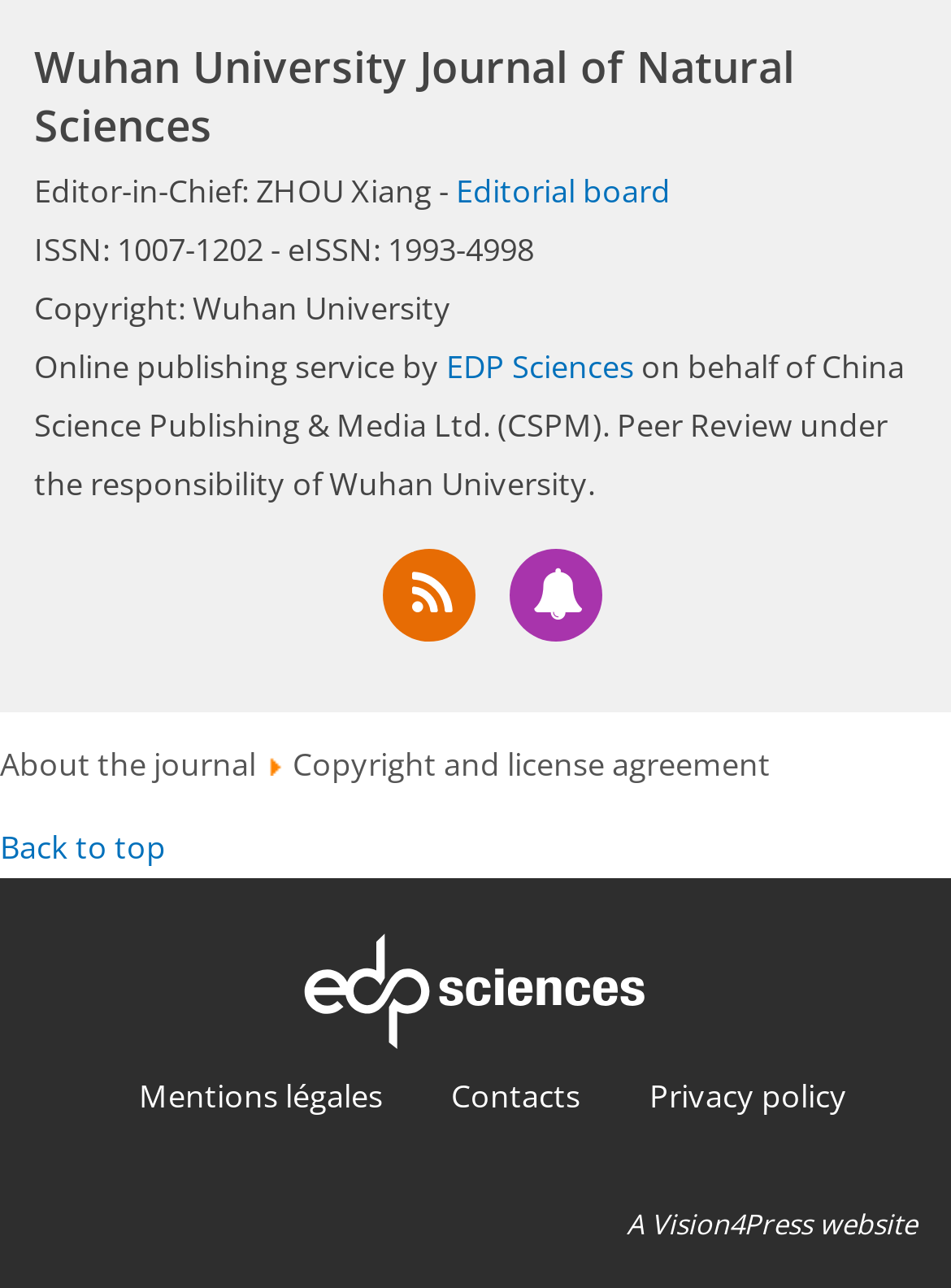From the element description: "title="Access our RSS feeds"", extract the bounding box coordinates of the UI element. The coordinates should be expressed as four float numbers between 0 and 1, in the order [left, top, right, bottom].

[0.403, 0.426, 0.5, 0.498]